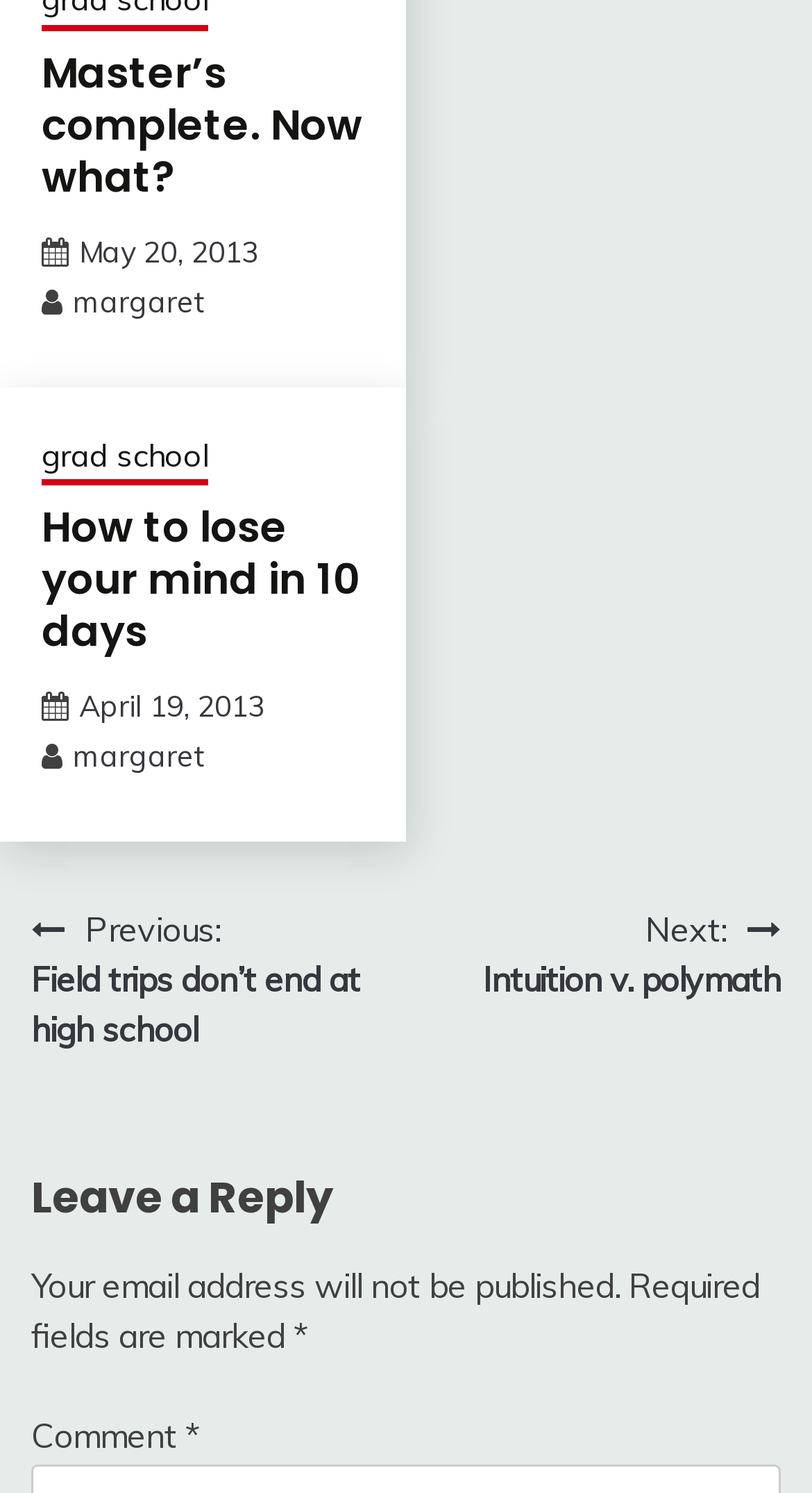Please reply to the following question using a single word or phrase: 
What is the purpose of the section at the bottom?

Leave a reply